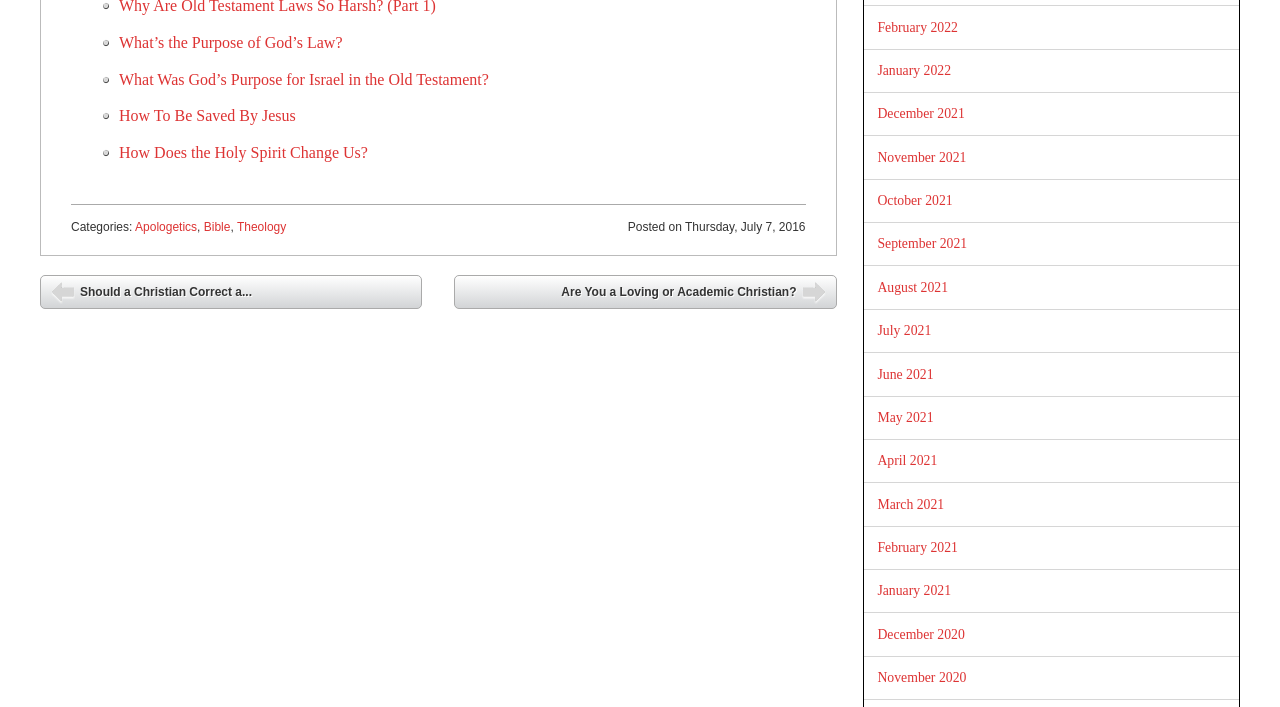Determine the bounding box coordinates of the clickable region to execute the instruction: "Read previous post". The coordinates should be four float numbers between 0 and 1, denoted as [left, top, right, bottom].

[0.031, 0.39, 0.33, 0.438]